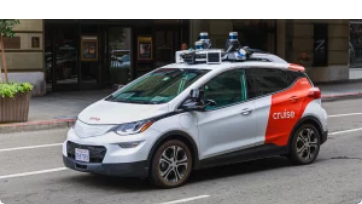Elaborate on all the key elements and details present in the image.

The image features a Cruise driverless car, a sleek, modern vehicle designed for autonomous navigation. This electric car, identifiable by its distinct two-tone paint job featuring red and silver accents, is equipped with advanced sensors and technology, prominently displayed on the roof. The vehicle appears to be parked or stopped on an urban street, surrounded by a bustling city environment, showcasing its role in the future of transportation. The presence of the Cruise branding indicates its affiliation with cutting-edge developments in driverless technology, emphasizing a significant trend towards automated vehicles in urban settings.